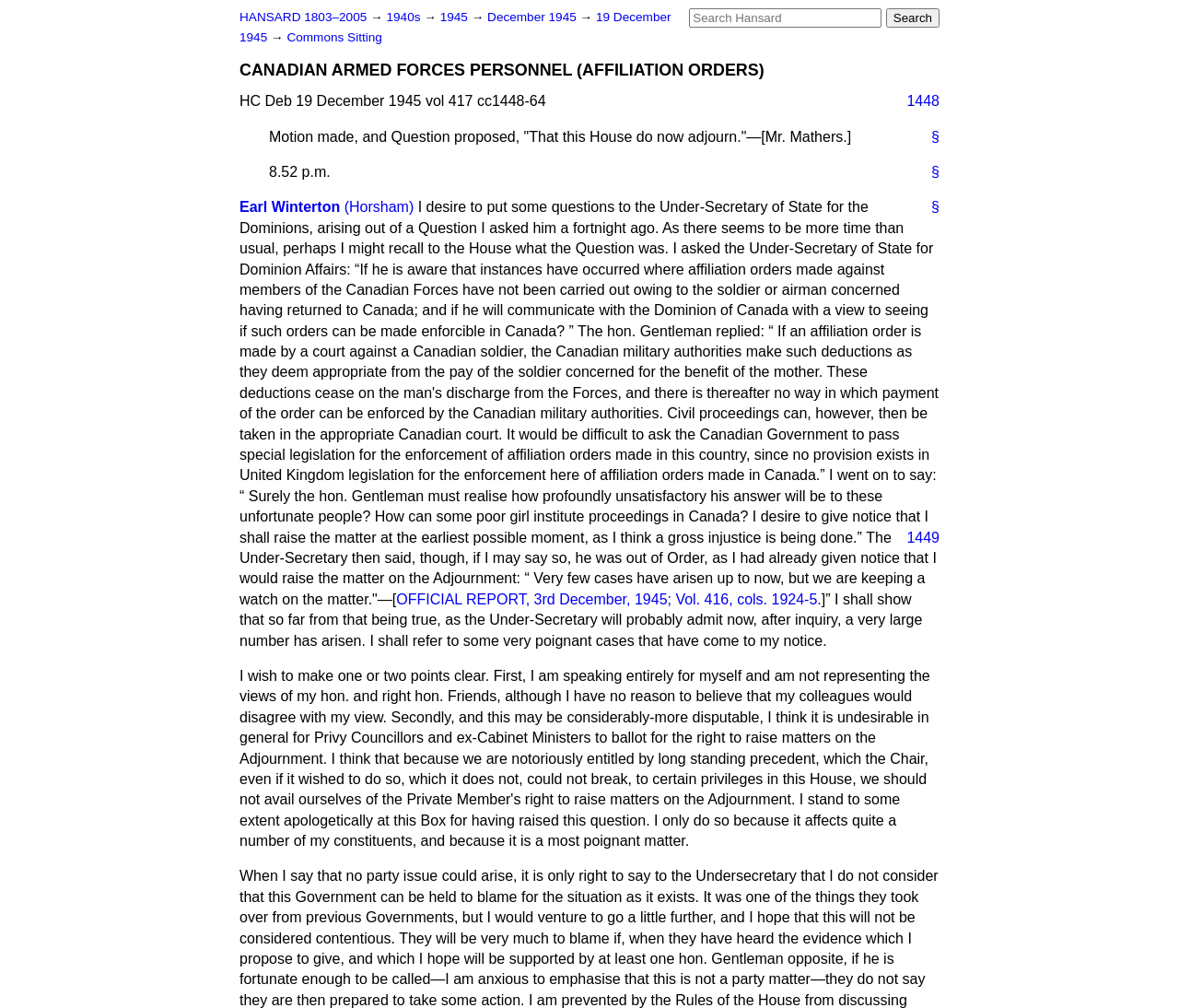Can you specify the bounding box coordinates for the region that should be clicked to fulfill this instruction: "Go to page 1448".

[0.757, 0.091, 0.797, 0.111]